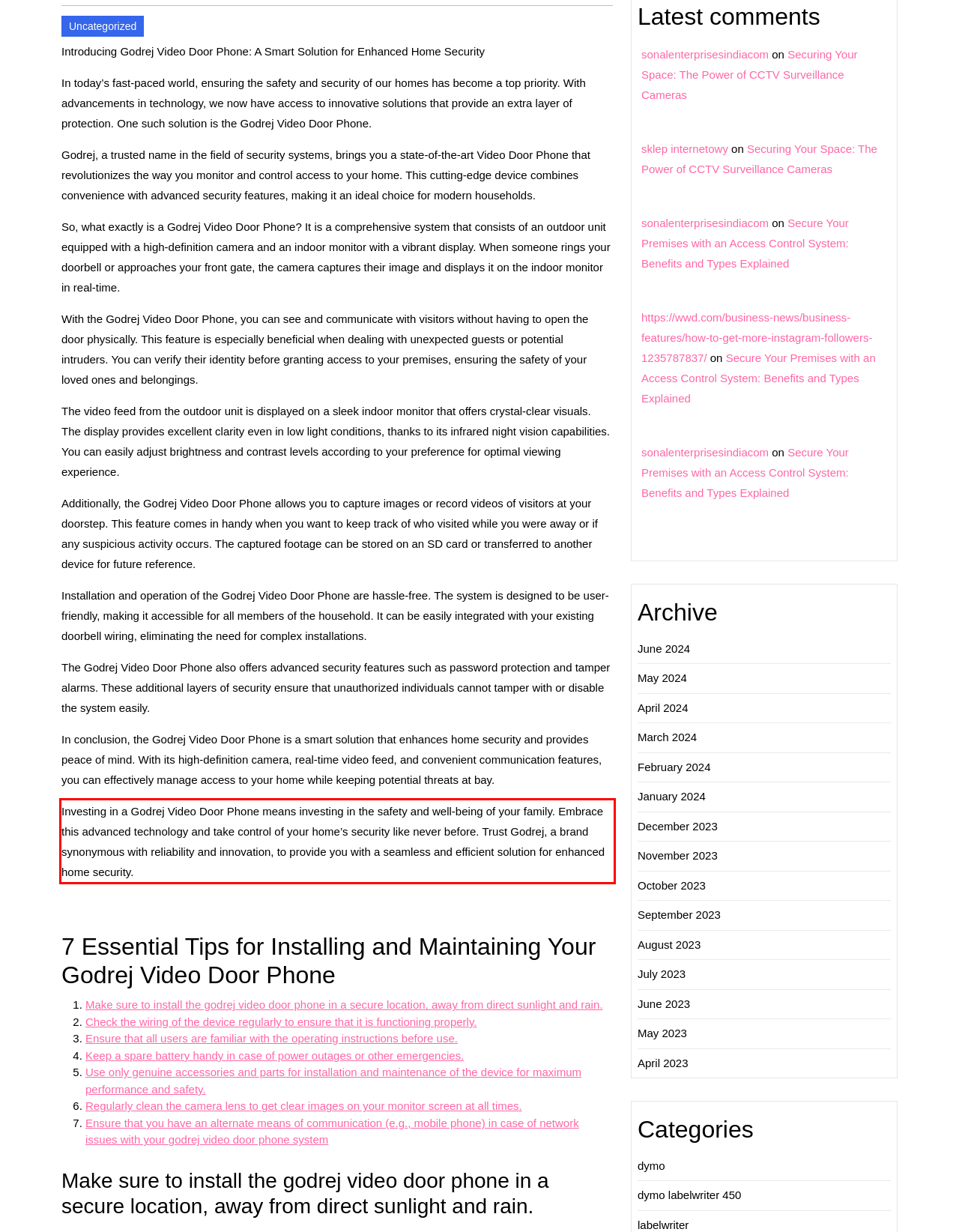Given a screenshot of a webpage with a red bounding box, extract the text content from the UI element inside the red bounding box.

Investing in a Godrej Video Door Phone means investing in the safety and well-being of your family. Embrace this advanced technology and take control of your home’s security like never before. Trust Godrej, a brand synonymous with reliability and innovation, to provide you with a seamless and efficient solution for enhanced home security.